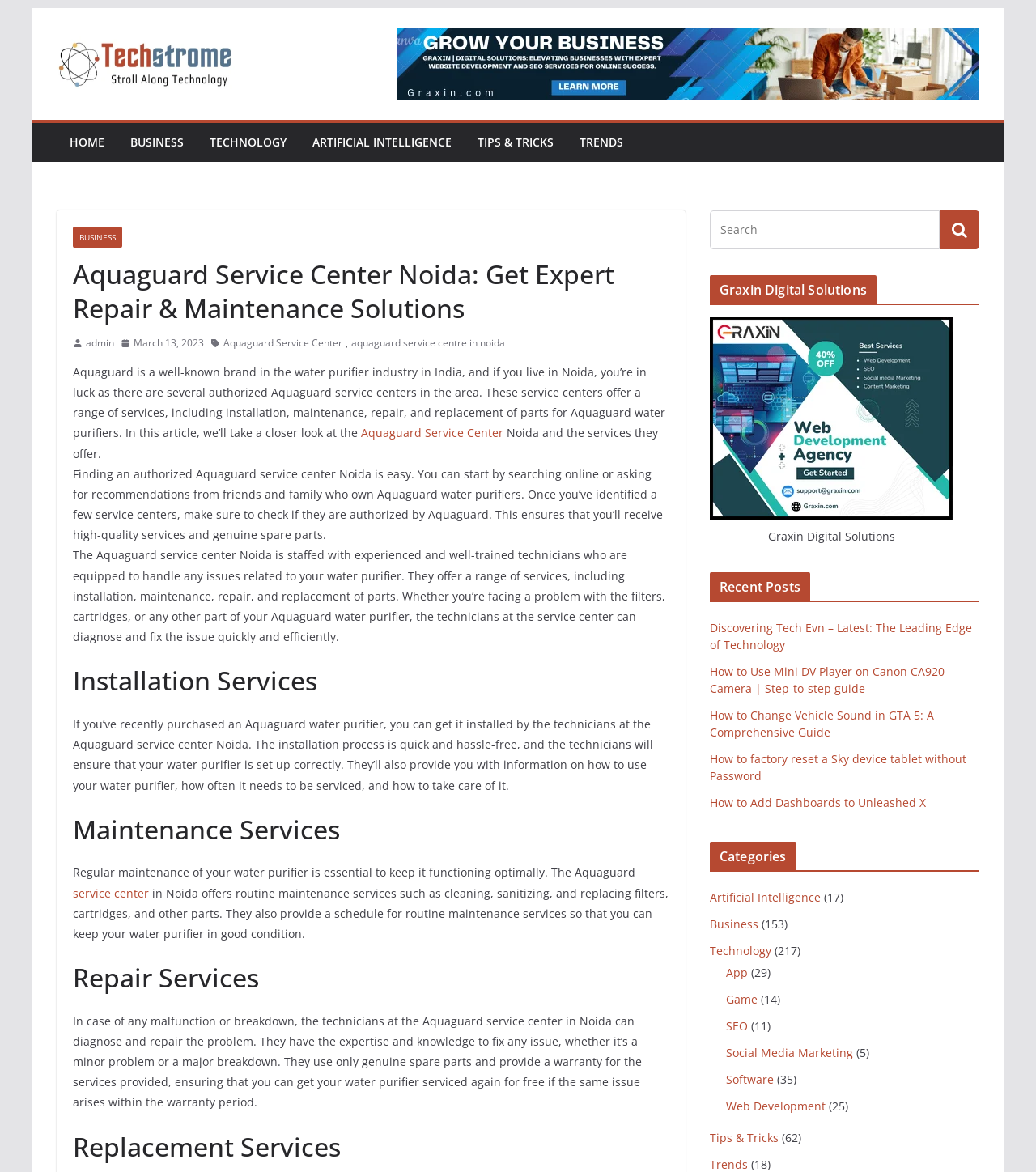How can you find an authorized Aquaguard service center Noida?
Please give a detailed and elaborate explanation in response to the question.

I found the answer by reading the text which suggests that you can find an authorized Aquaguard service center Noida by searching online or asking for recommendations from friends and family who own Aquaguard water purifiers.